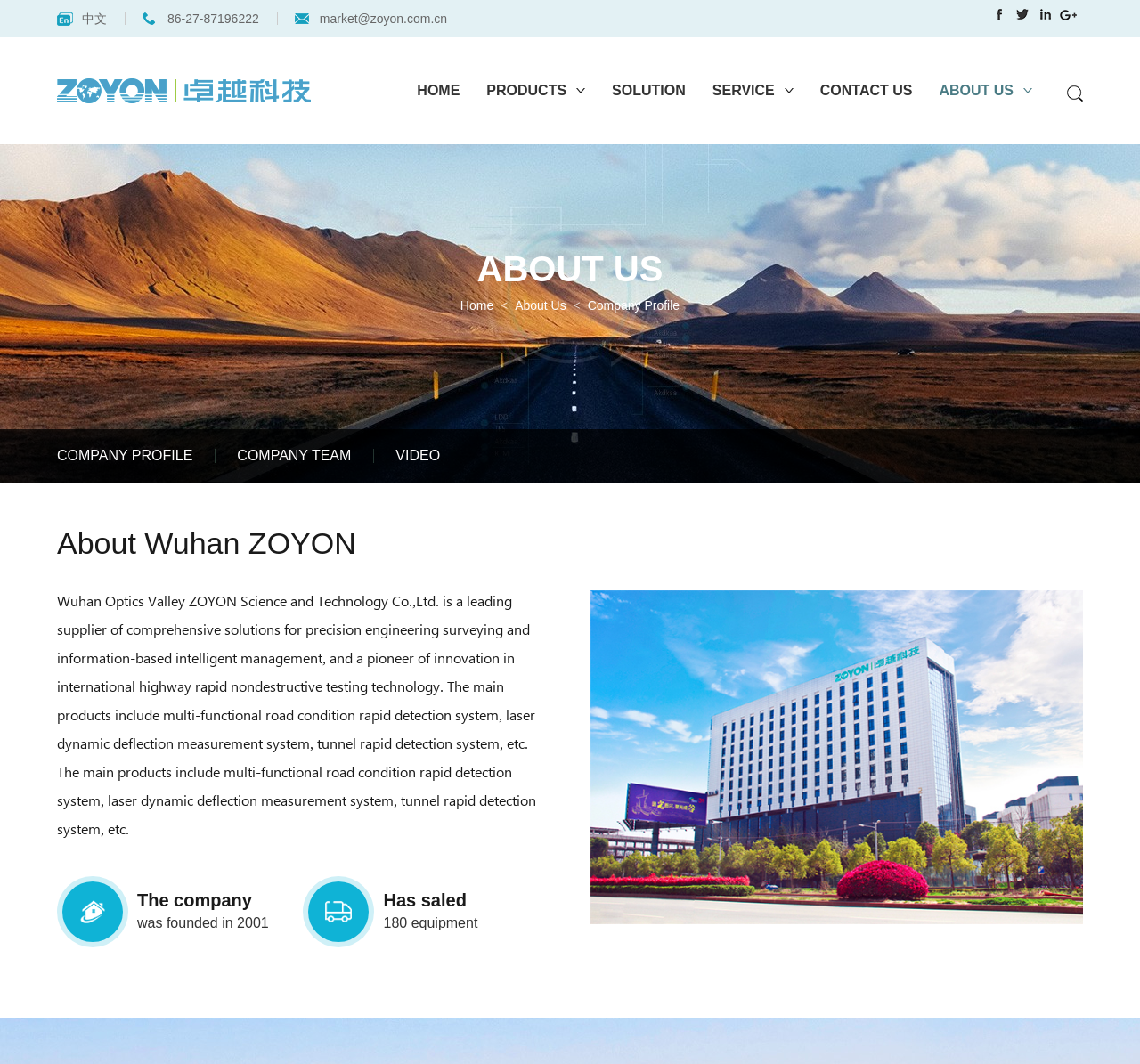What social media platforms does the company have?
Based on the image, answer the question with as much detail as possible.

I found the answer by looking at the generic elements on the top of the webpage, which display the logos of Facebook, Twitter, Instapaper, and Google+.